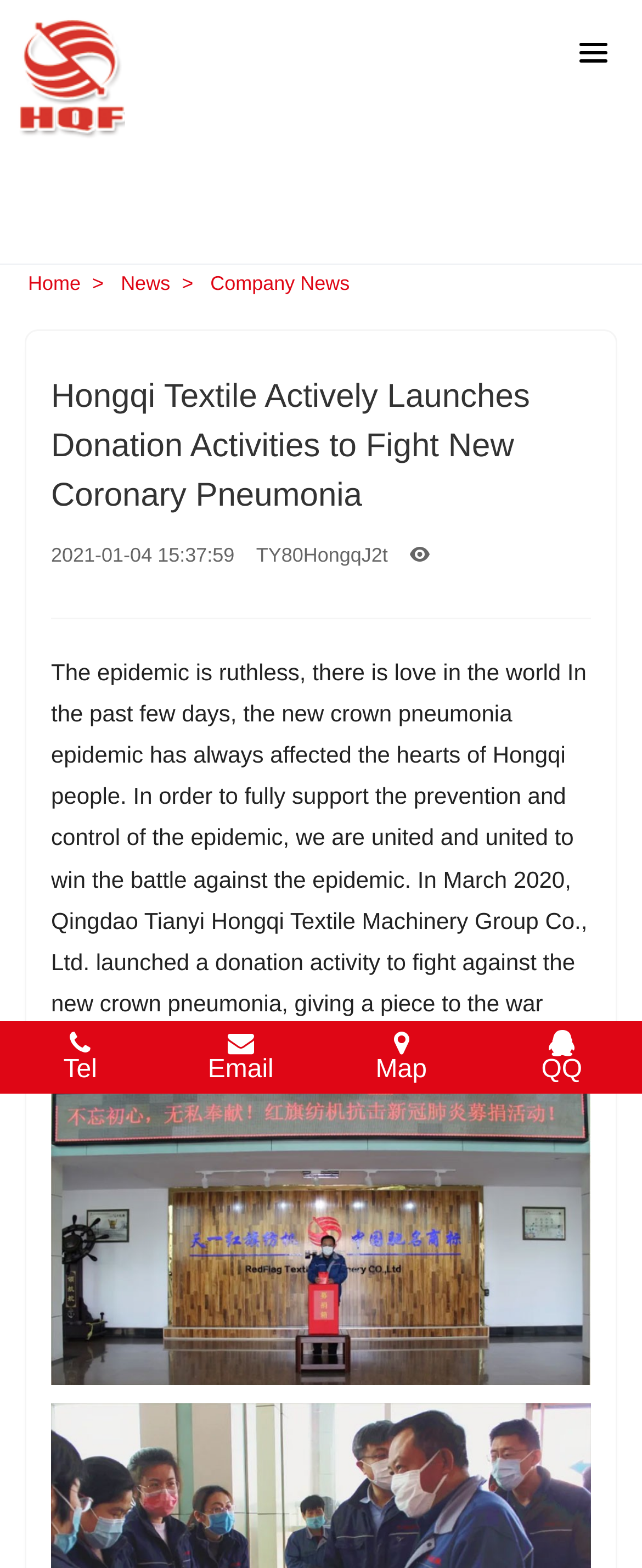Present a detailed account of what is displayed on the webpage.

The webpage is about Hongqi Textile's donation activities to fight against the new coronary pneumonia epidemic. At the top, there is a logo of Qingdao Tianyi Group Red Flag Textile Machinery Co., Ltd, accompanied by a link to the company's website. On the top-right corner, there is a button with no text.

The main content of the webpage is divided into two sections. The first section is a navigation menu with links to "Home", "News", and "Company News". Below the navigation menu, there is a heading that reads "Hongqi Textile Actively Launches Donation Activities to Fight New Coronary Pneumonia". 

Under the heading, there is a series of paragraphs describing the company's efforts to support the prevention and control of the epidemic. The text explains that the company launched a donation activity in March 2020 to fight against the new crown pneumonia, and it is united to win the battle against the epidemic. 

To the right of the paragraphs, there is an image of Red Flag Textile Machinery. At the bottom of the page, there are four links to contact the company, including a phone number, email, map, and QQ.